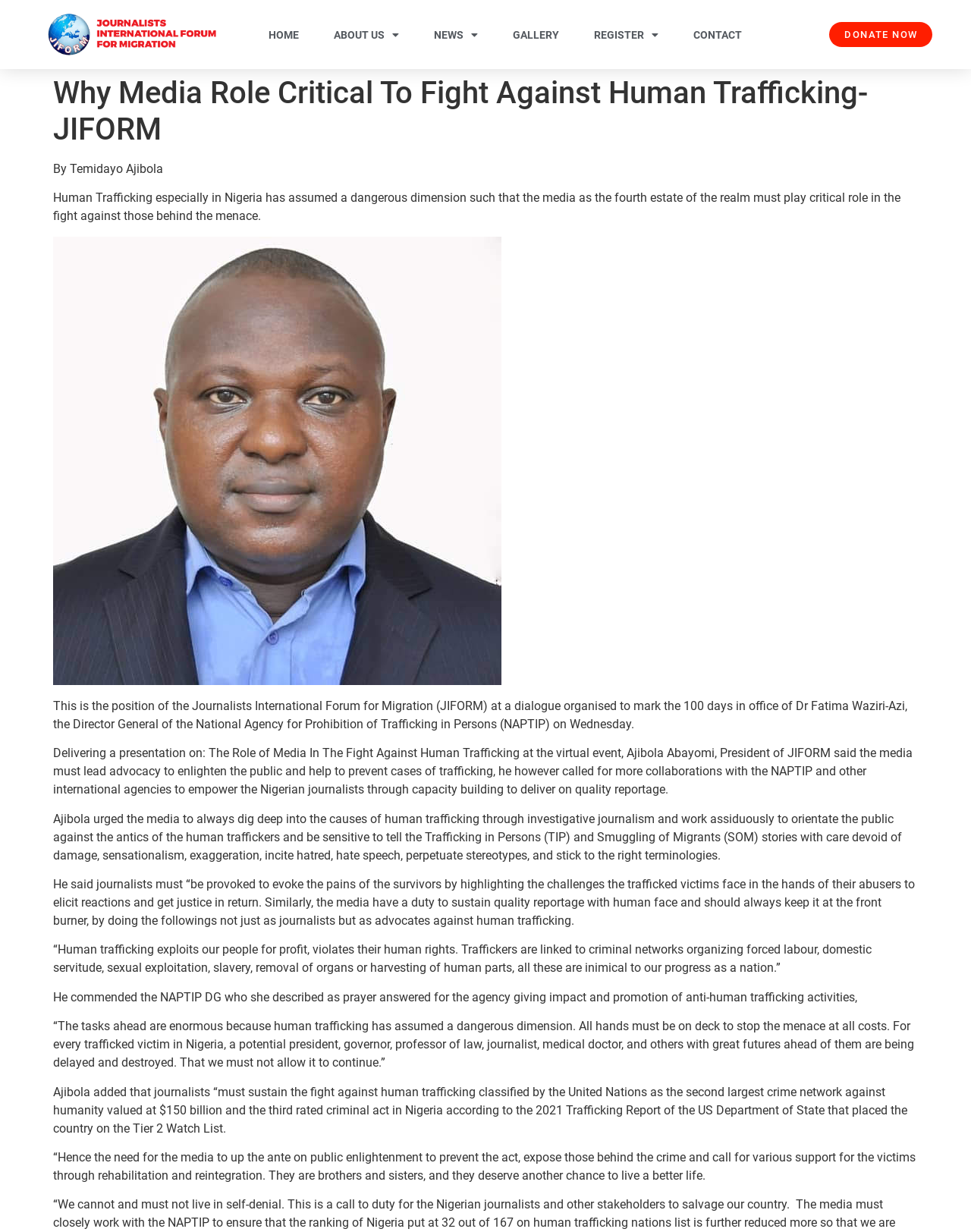What is the name of the agency led by Dr. Fatima Waziri-Azi?
Answer the question with detailed information derived from the image.

The article mentions that Dr. Fatima Waziri-Azi is the Director General of the National Agency for Prohibition of Trafficking in Persons (NAPTIP), which indicates that NAPTIP is the agency led by her.